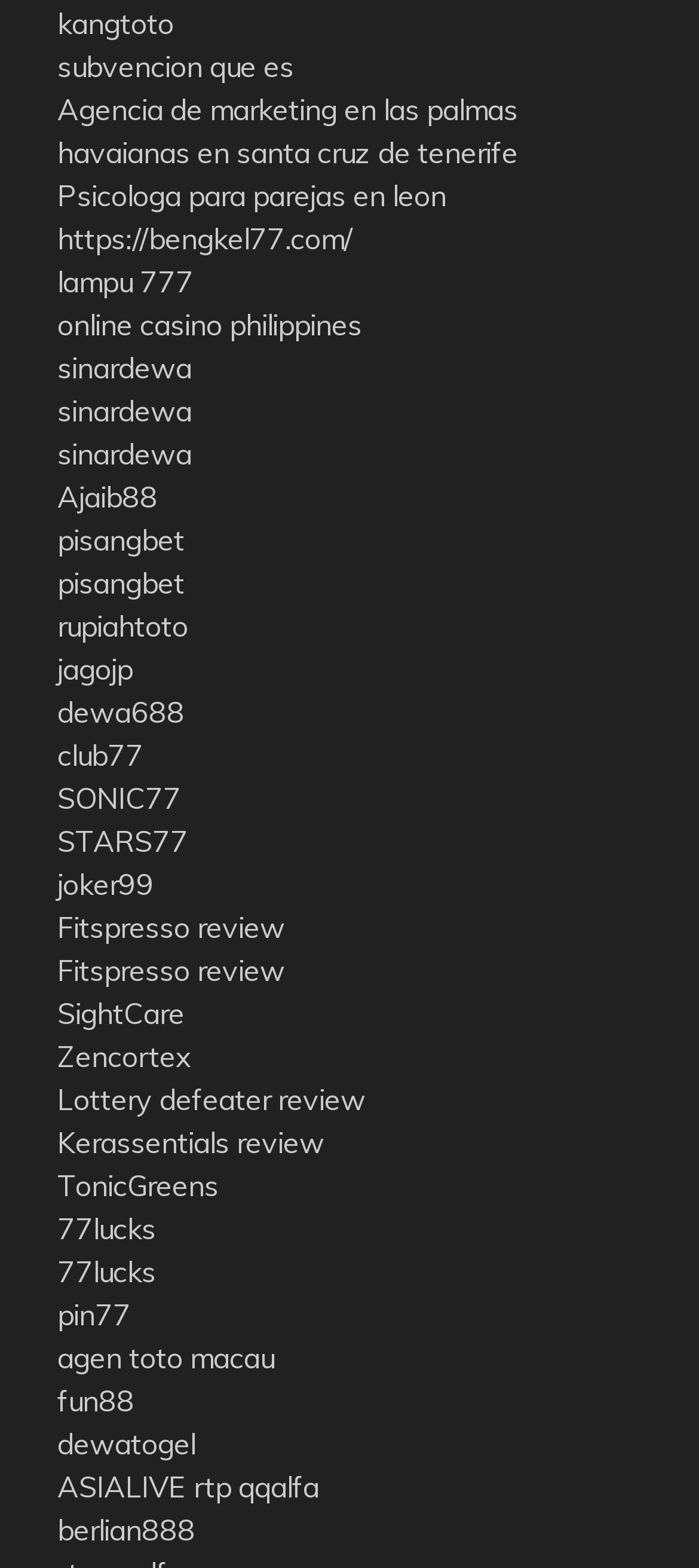Locate the bounding box coordinates of the element that needs to be clicked to carry out the instruction: "get information about Psicologa para parejas en leon". The coordinates should be given as four float numbers ranging from 0 to 1, i.e., [left, top, right, bottom].

[0.082, 0.114, 0.638, 0.136]